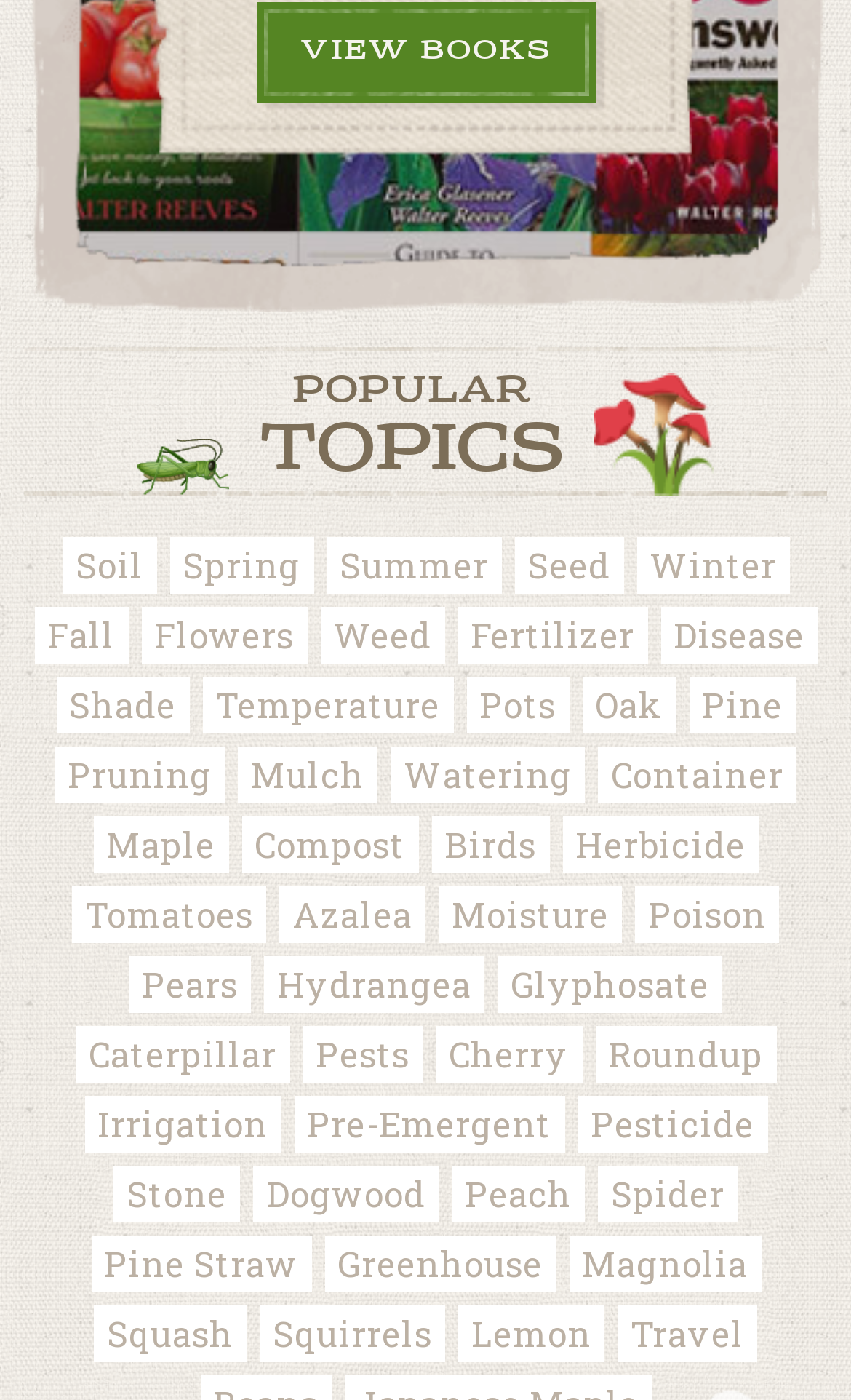Answer the question below using just one word or a short phrase: 
What is the category of the link 'Pine'?

Tree